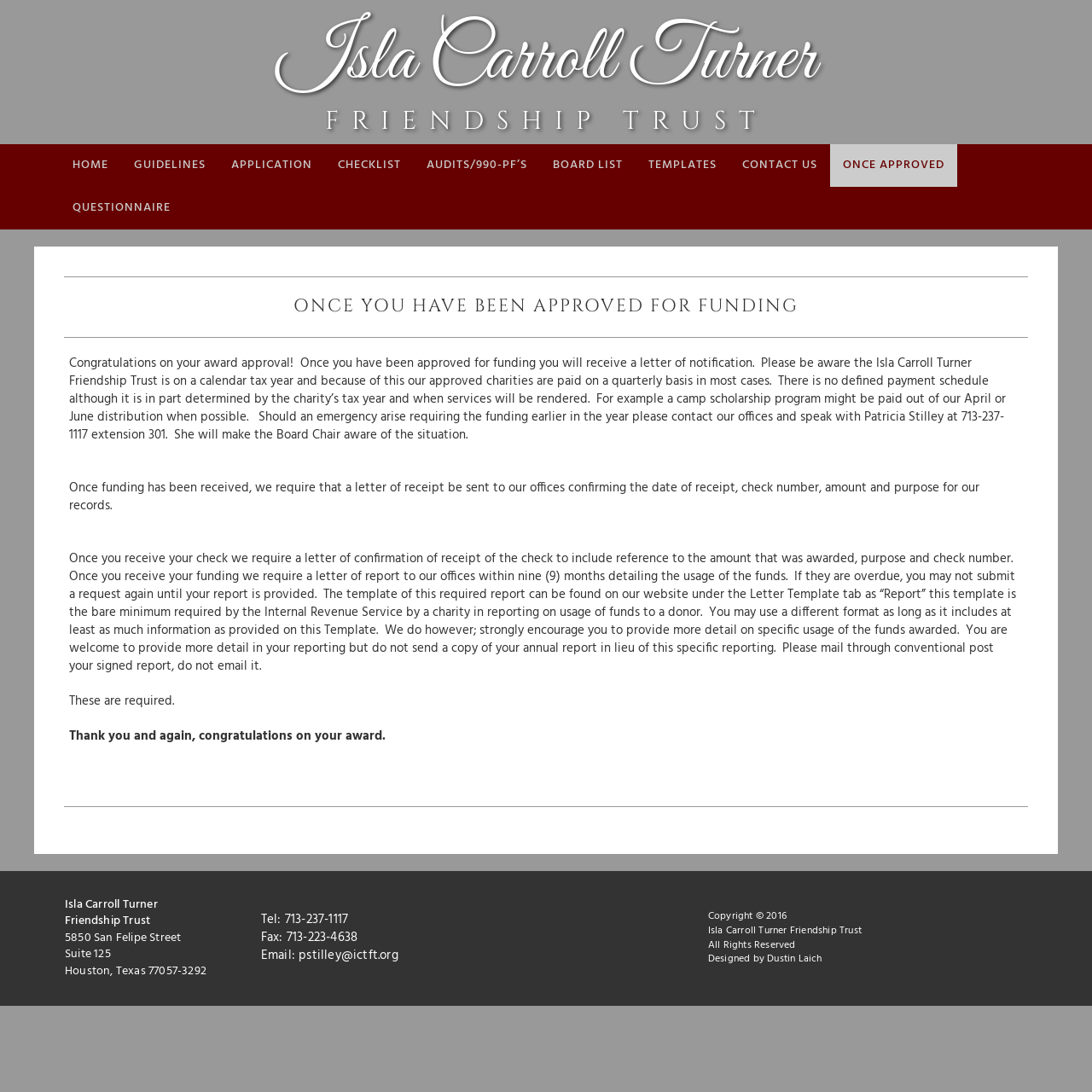Identify the main heading of the webpage and provide its text content.

Isla Carroll Turner